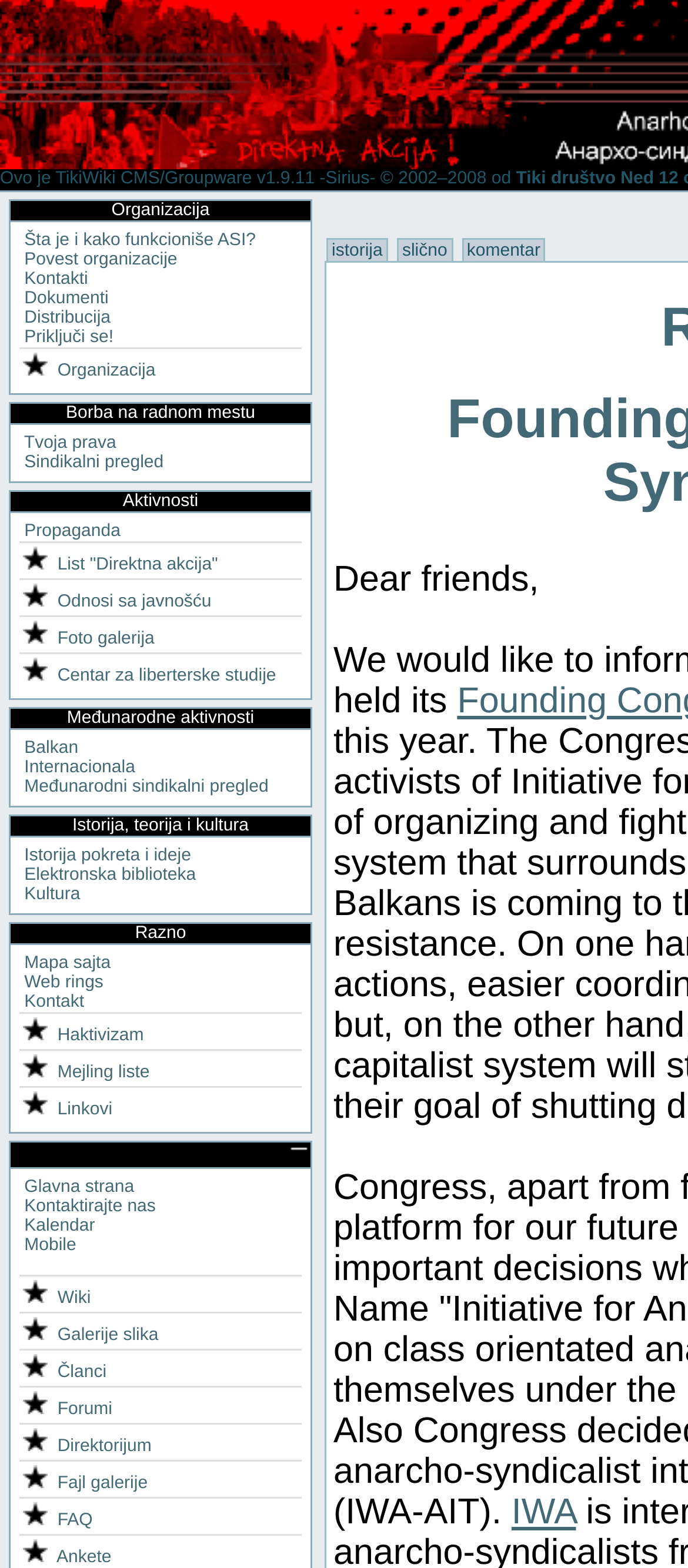Provide a one-word or short-phrase answer to the question:
What is the last item in the main menu?

Mejling liste